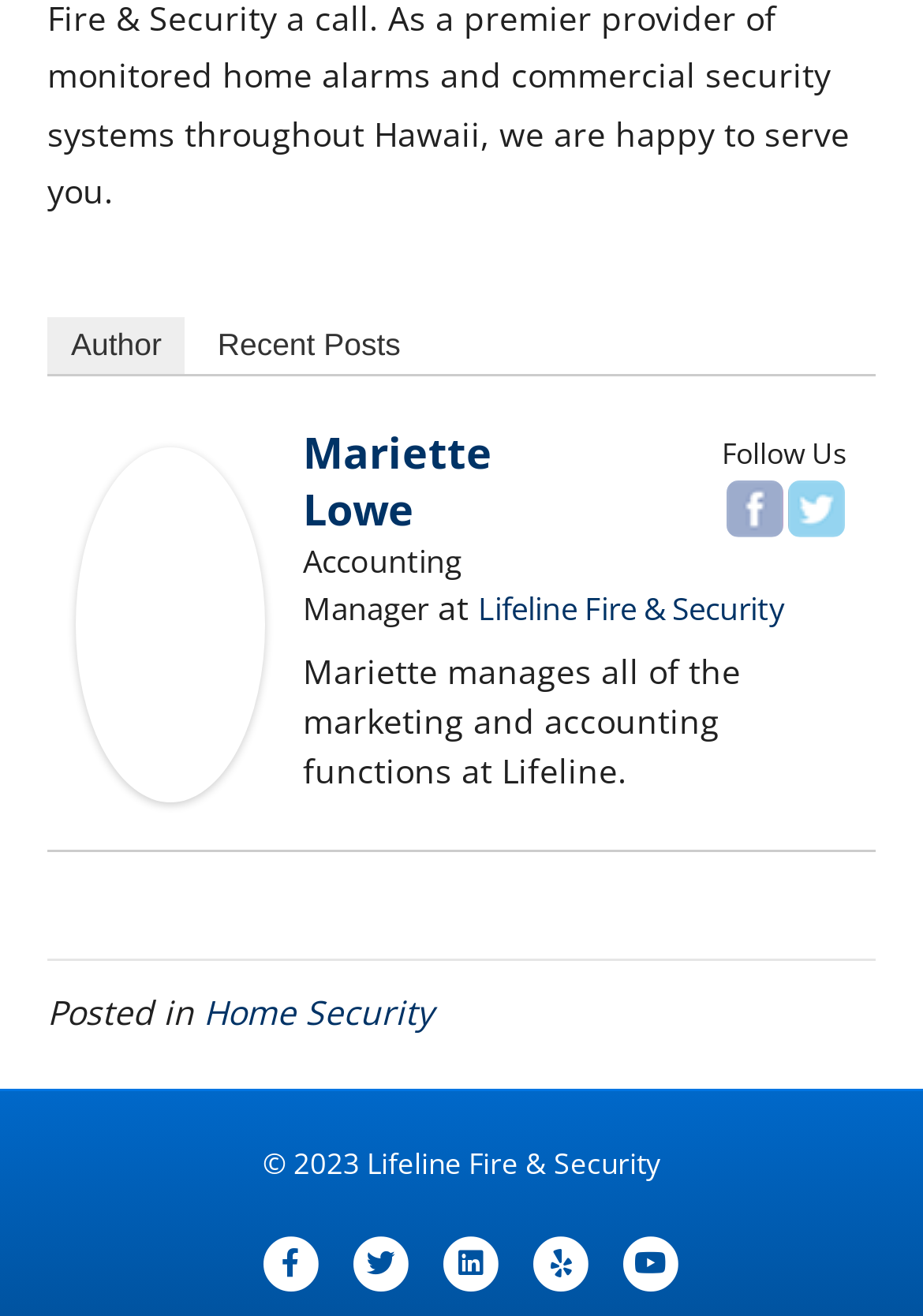Pinpoint the bounding box coordinates for the area that should be clicked to perform the following instruction: "Read posts about Home Security".

[0.221, 0.751, 0.469, 0.785]